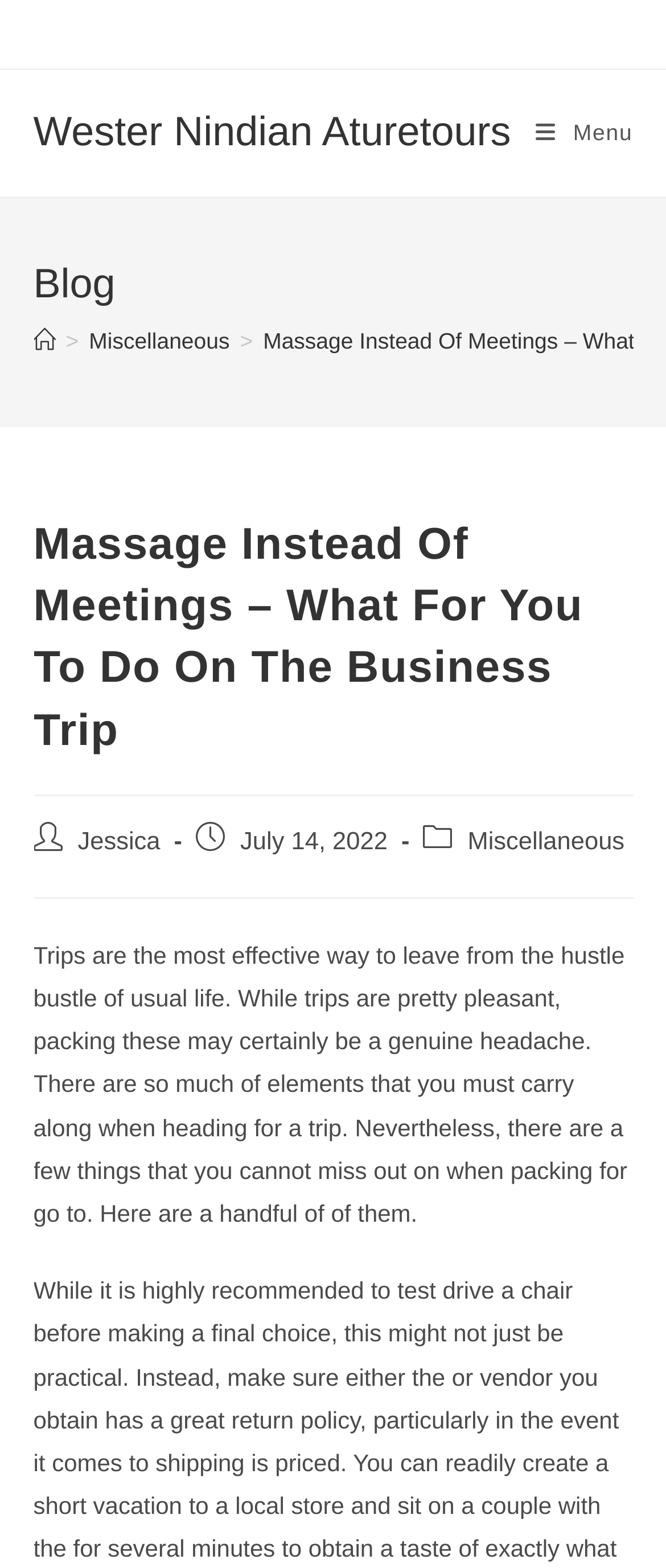Refer to the image and provide a thorough answer to this question:
What is the author of the blog post?

The author of the blog post can be found by looking at the 'Post author:' section, which is located below the main heading. The text 'Jessica' is a link that indicates the author's name.